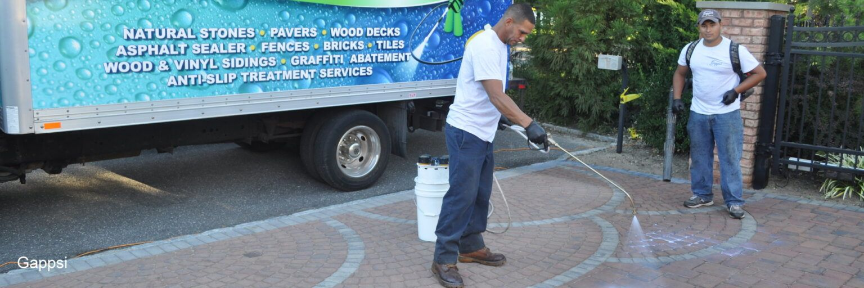Please respond to the question with a concise word or phrase:
What services are offered by Gappsi?

Natural stone treatments, paver installations, wood deck sealing, and more